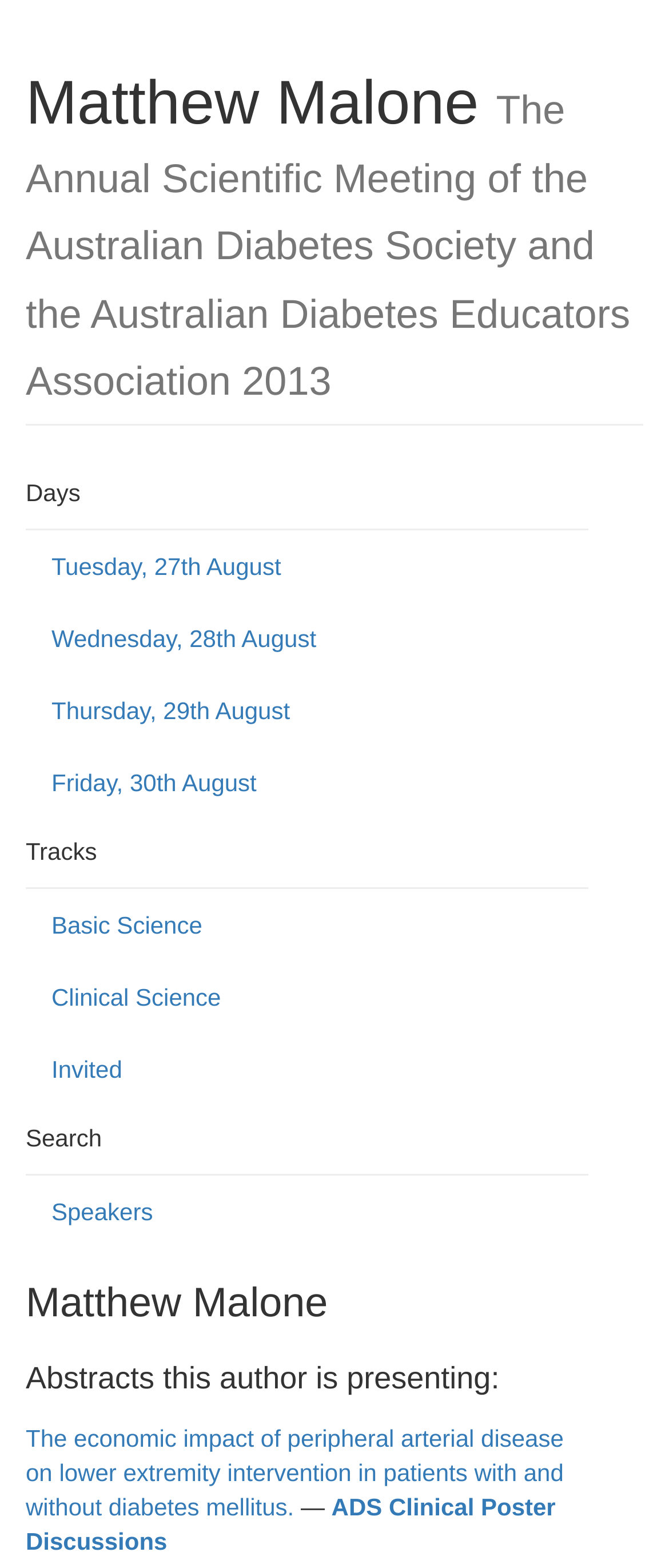What is the last item in the search section?
Using the image as a reference, answer the question with a short word or phrase.

Speakers